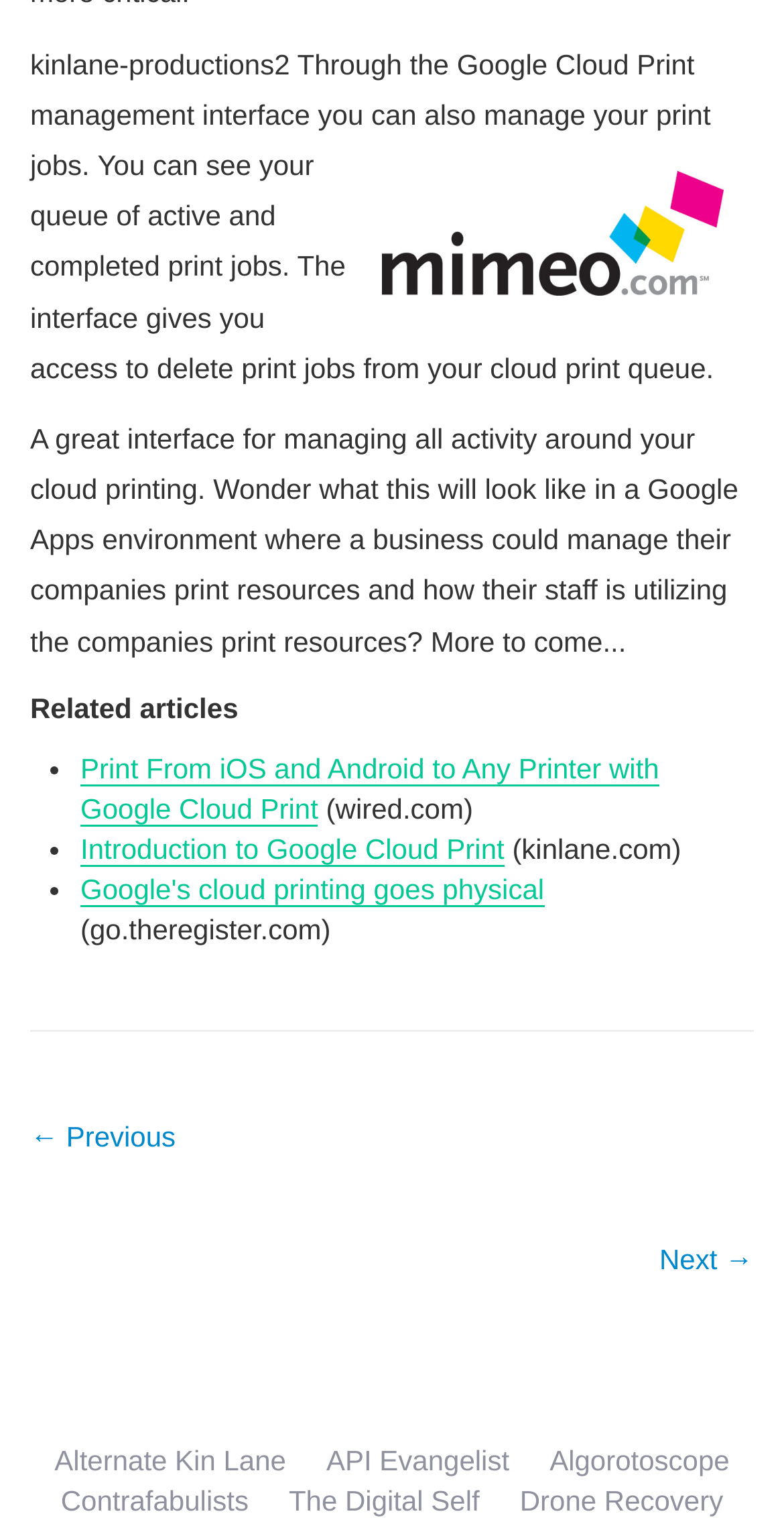Please specify the bounding box coordinates of the clickable section necessary to execute the following command: "Go to previous page".

[0.038, 0.729, 0.224, 0.755]